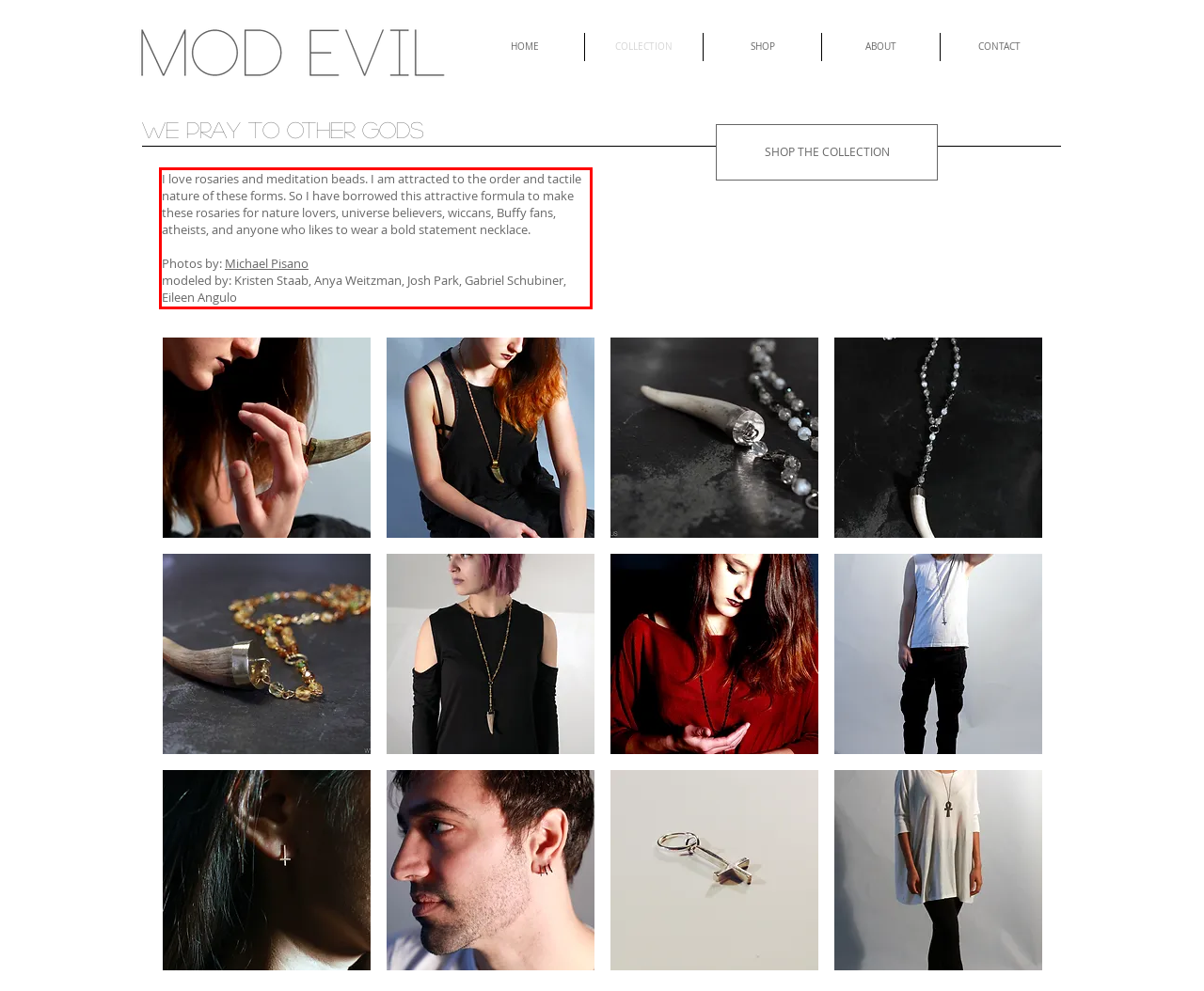Please perform OCR on the UI element surrounded by the red bounding box in the given webpage screenshot and extract its text content.

I love rosaries and meditation beads. I am attracted to the order and tactile nature of these forms. So I have borrowed this attractive formula to make these rosaries for nature lovers, universe believers, wiccans, Buffy fans, atheists, and anyone who likes to wear a bold statement necklace. Photos by: Michael Pisano modeled by: Kristen Staab, Anya Weitzman, Josh Park, Gabriel Schubiner, Eileen Angulo